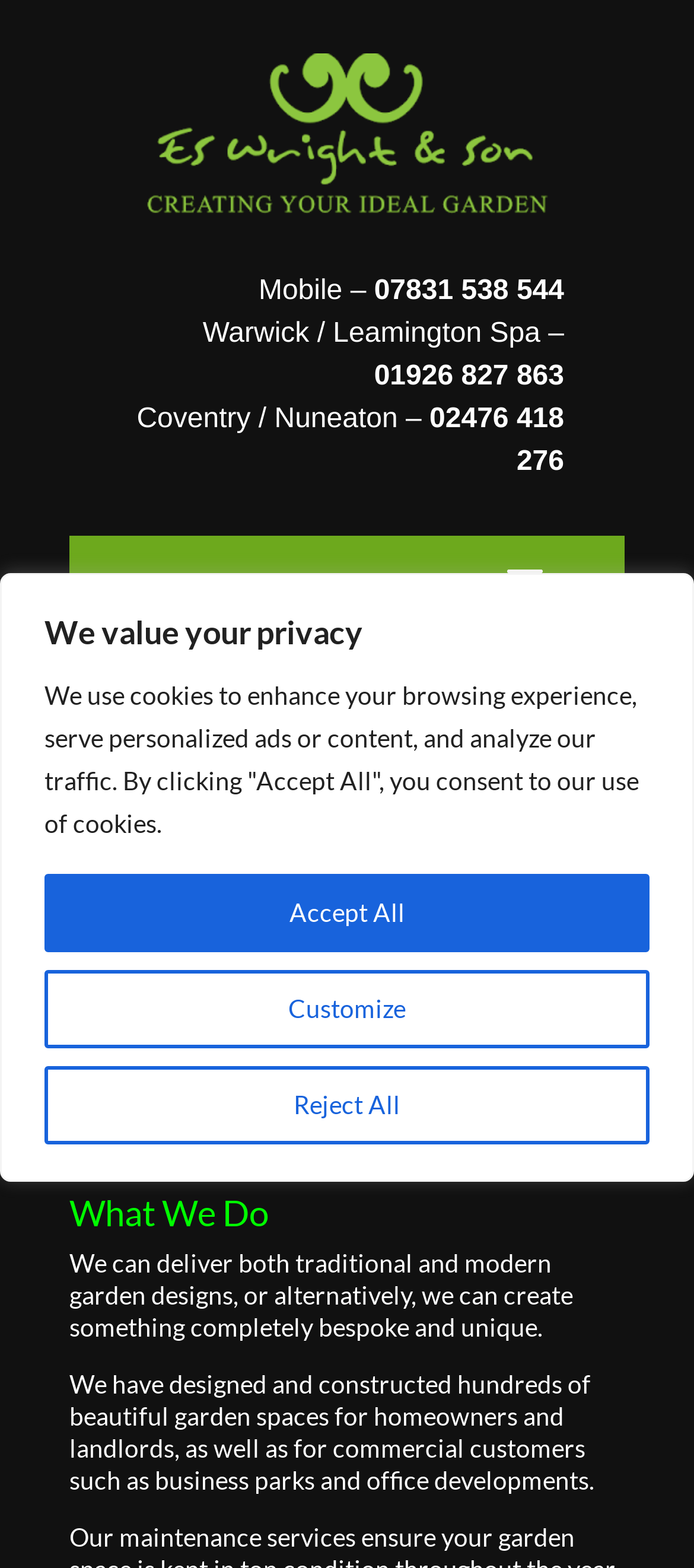Refer to the element description Customize and identify the corresponding bounding box in the screenshot. Format the coordinates as (top-left x, top-left y, bottom-right x, bottom-right y) with values in the range of 0 to 1.

[0.064, 0.619, 0.936, 0.669]